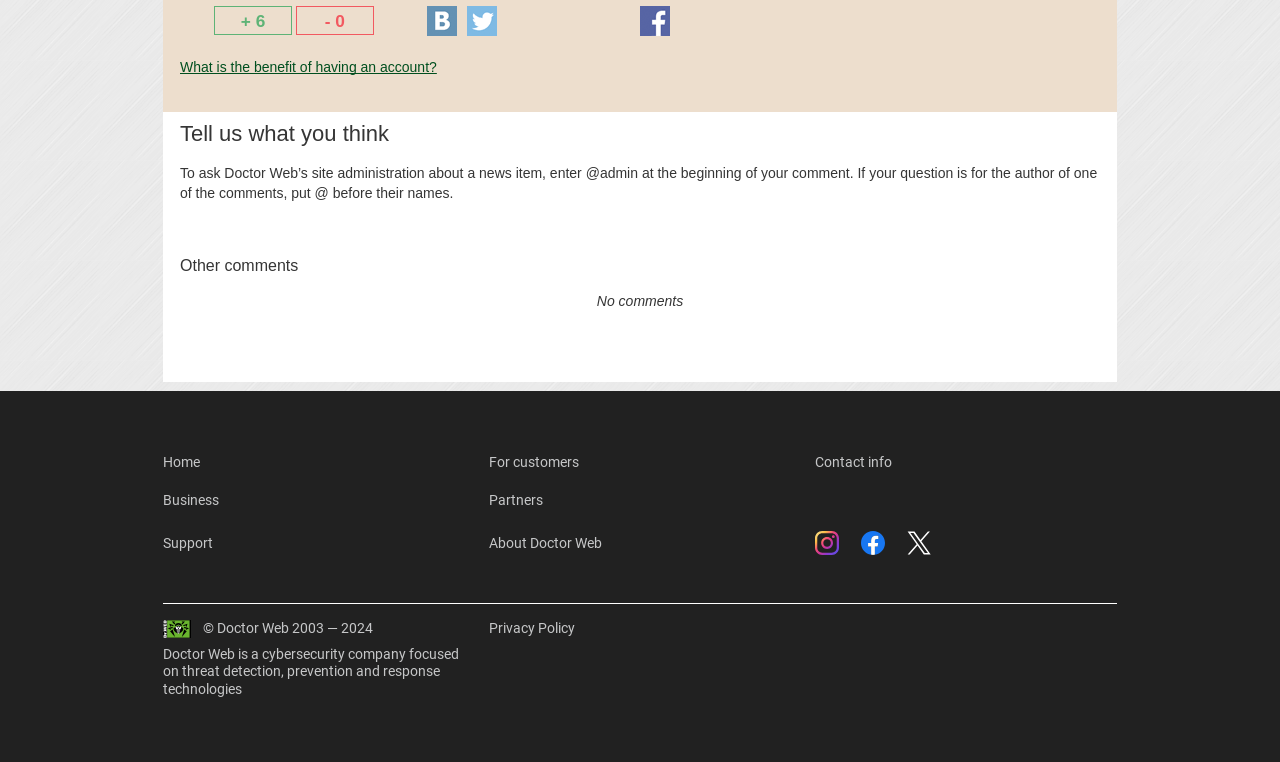Given the description "Local plants", determine the bounding box of the corresponding UI element.

None